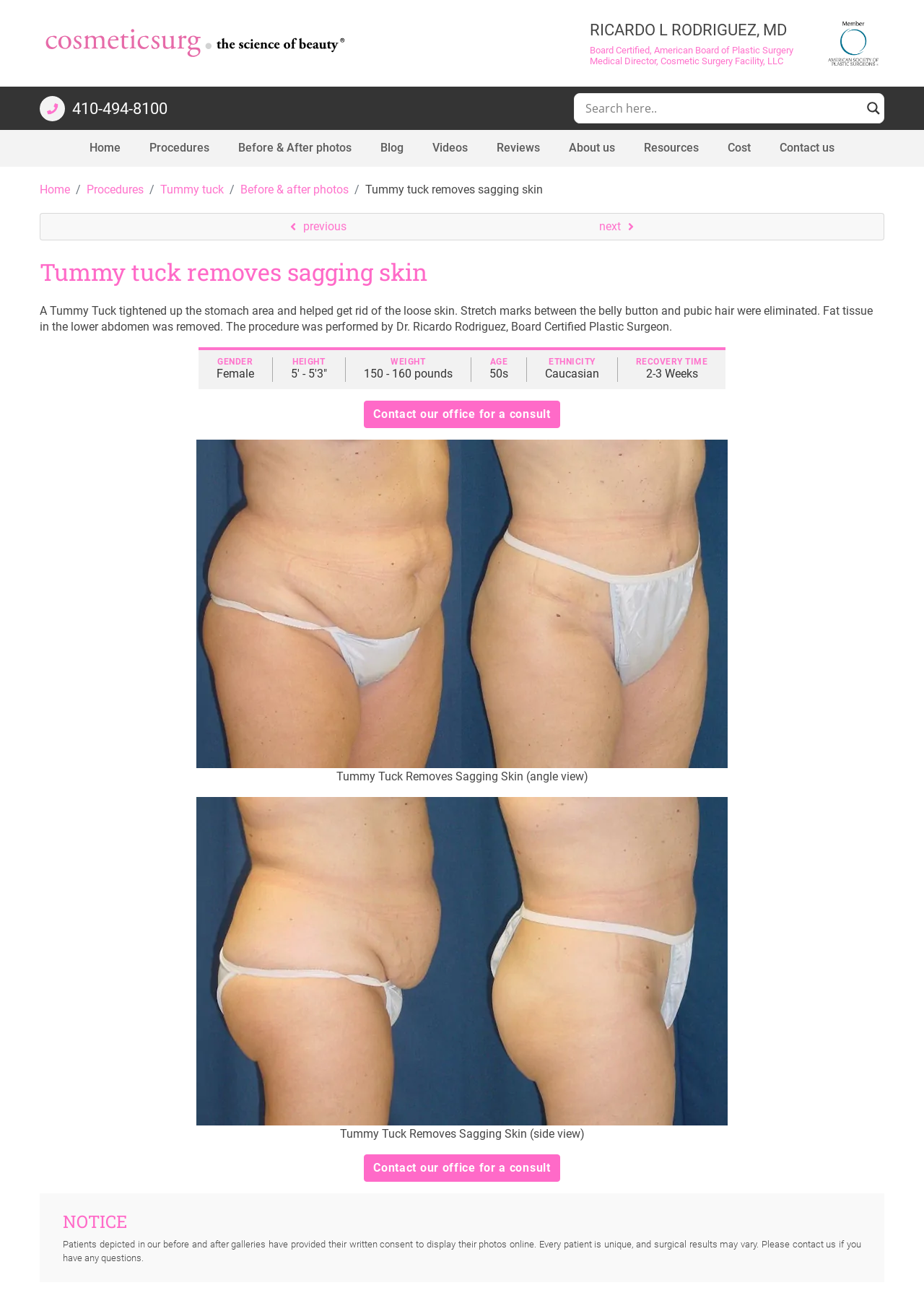Using the provided description: "Before & after photos", find the bounding box coordinates of the corresponding UI element. The output should be four float numbers between 0 and 1, in the format [left, top, right, bottom].

[0.26, 0.141, 0.377, 0.151]